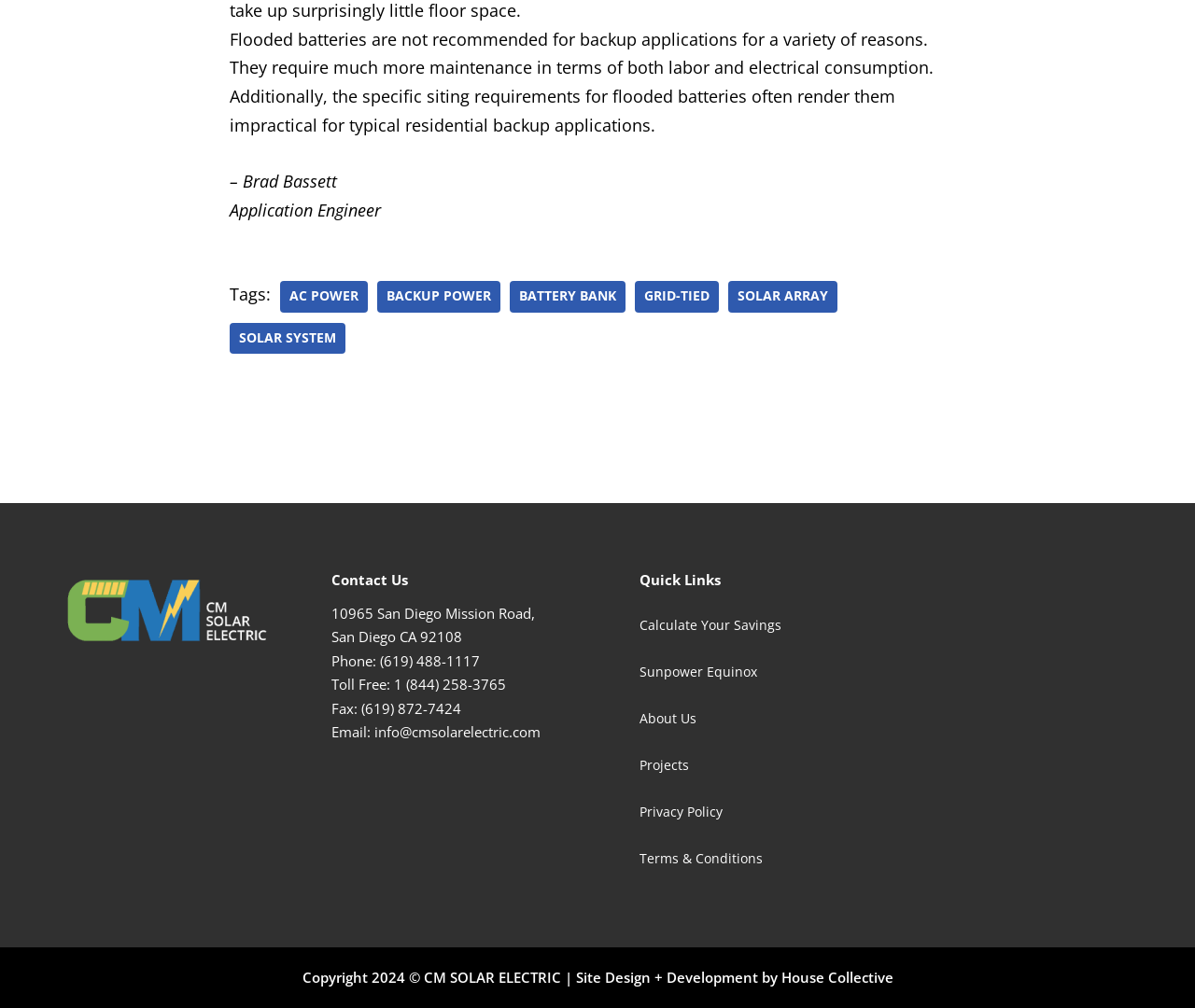What is the name of the company that designed the website?
Using the image as a reference, answer the question with a short word or phrase.

House Collective